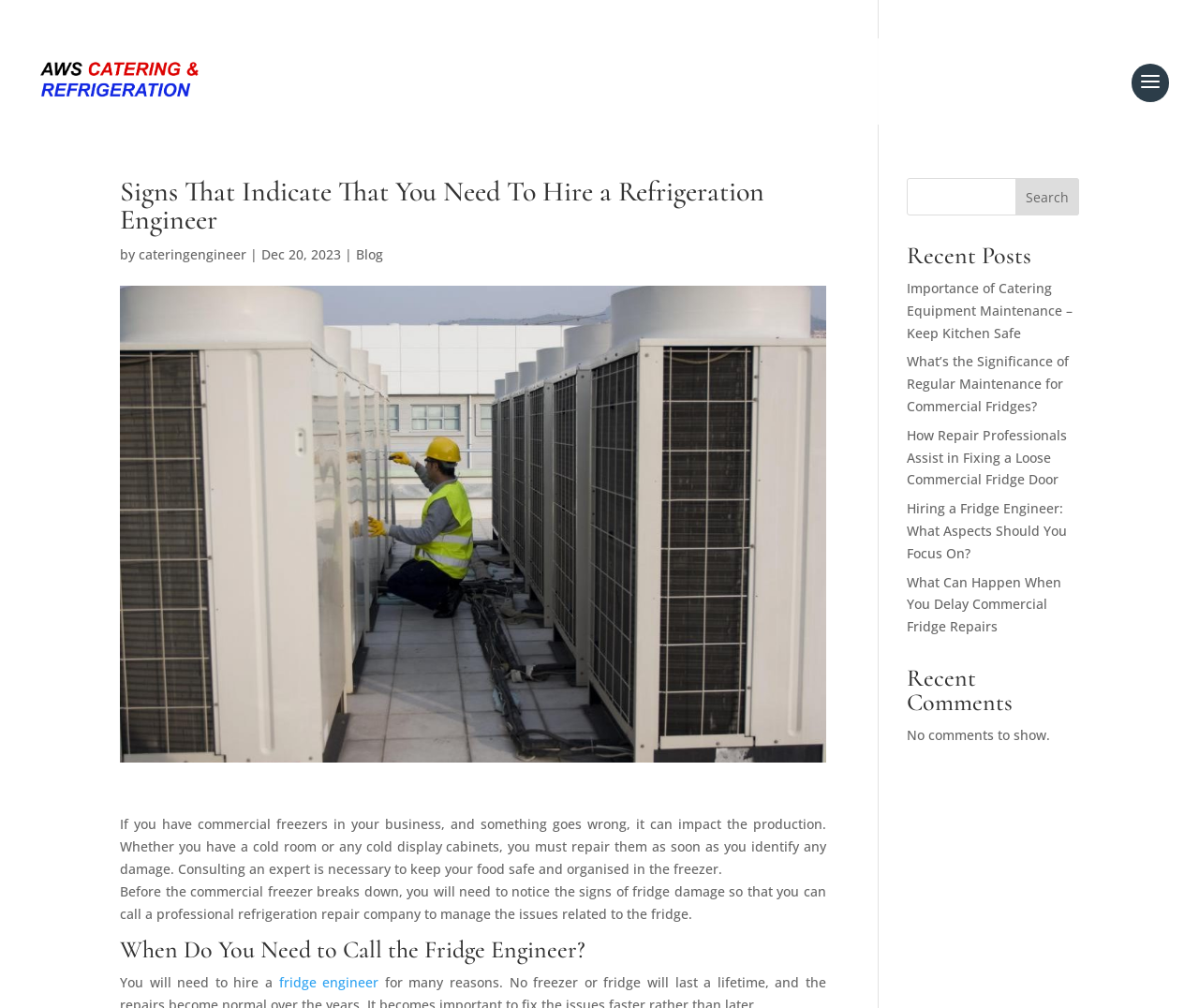Please identify the bounding box coordinates of the clickable region that I should interact with to perform the following instruction: "Read the blog post". The coordinates should be expressed as four float numbers between 0 and 1, i.e., [left, top, right, bottom].

[0.297, 0.243, 0.32, 0.261]